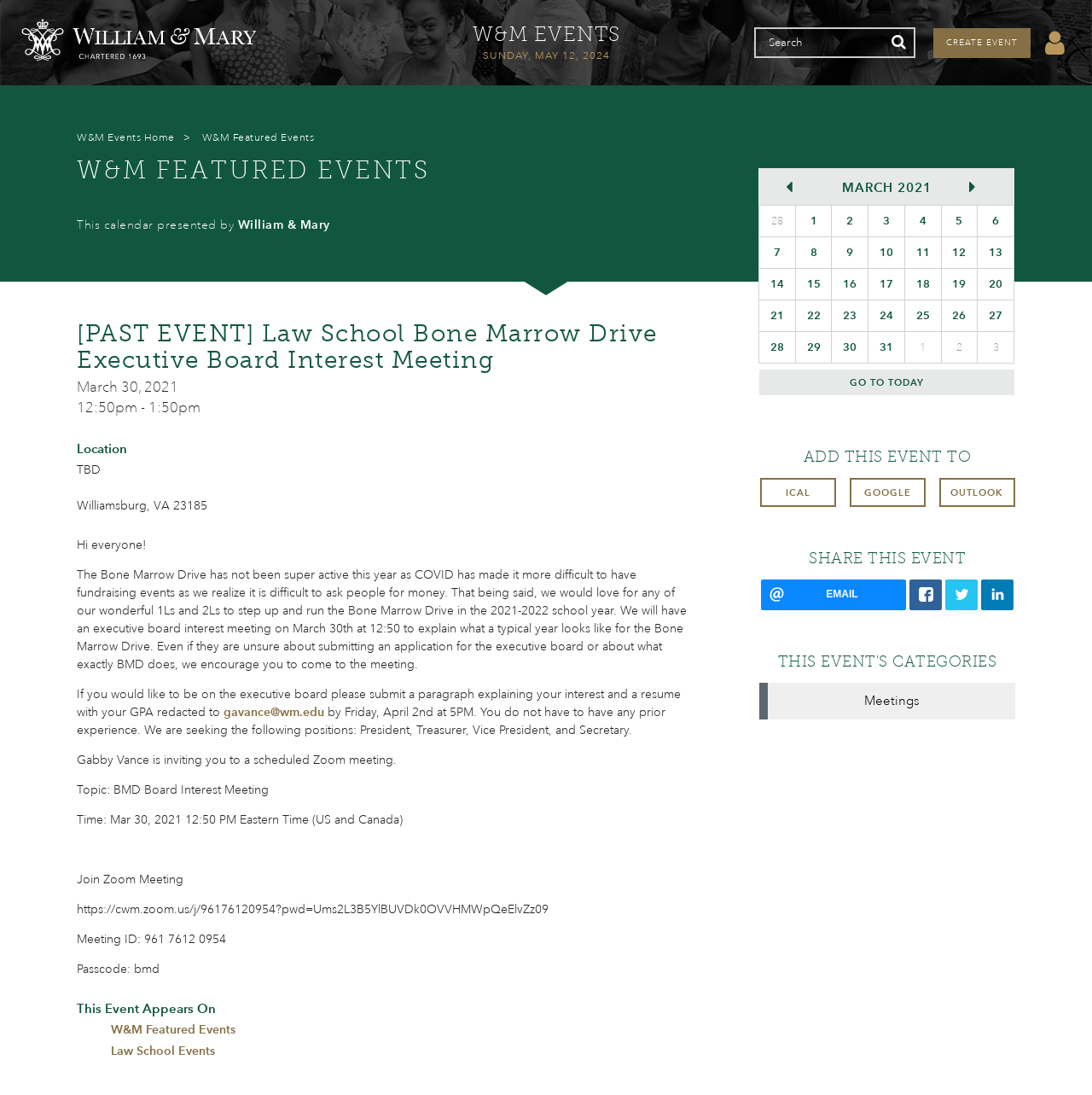Articulate a complete and detailed caption of the webpage elements.

This webpage is about W&M Events, specifically featuring a past event, the Law School Bone Marrow Drive Executive Board Interest Meeting. At the top left, there is a link to "William & Mary" accompanied by an image. Next to it, there is a link to "W&M EVENTS". On the top right, there is a search bar with a submit button.

Below the search bar, there are several links, including "CREATE EVENT" and "Admin Menu", which has a dropdown menu with a link to "W&M Events Home" and "W&M Featured Events". 

The main content of the page is divided into sections. The first section is a heading that reads "W&M FEATURED EVENTS", followed by a description of the event, including the date, time, location, and a brief summary. 

The next section is about the event details, including the location, which is TBD, and the address. There is also a paragraph of text describing the event and encouraging people to attend. 

Further down, there is a section with information about the executive board positions available, including President, Treasurer, Vice President, and Secretary. There is also a link to submit an application and a Zoom meeting invitation.

At the bottom of the page, there is a section that shows the event's calendar, with links to previous and next months. The calendar displays the days of the month, with links to specific dates.